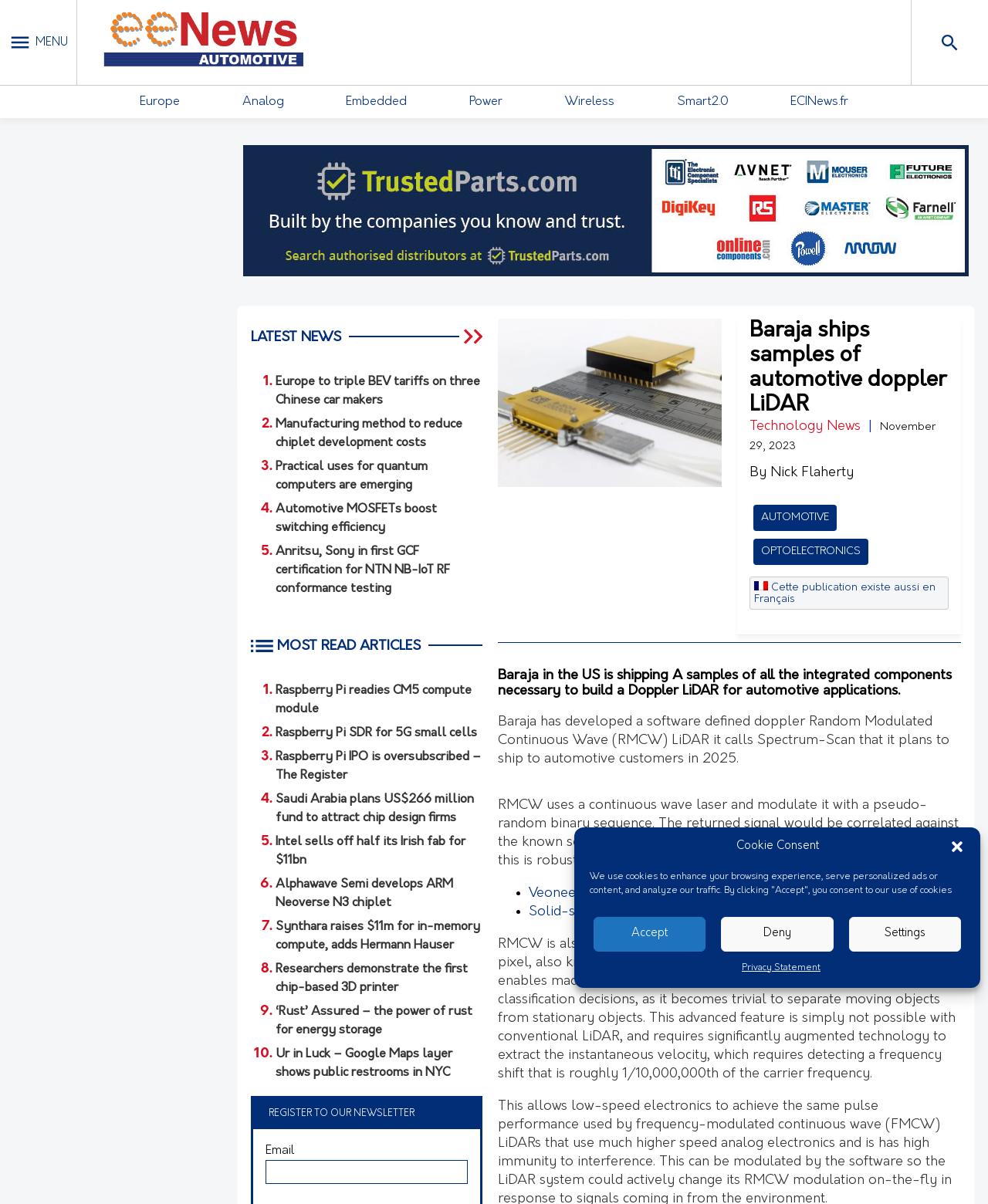Answer the question below using just one word or a short phrase: 
What type of LiDAR does Baraja develop?

Software defined doppler Random Modulated Continuous Wave (RMCW) LiDAR